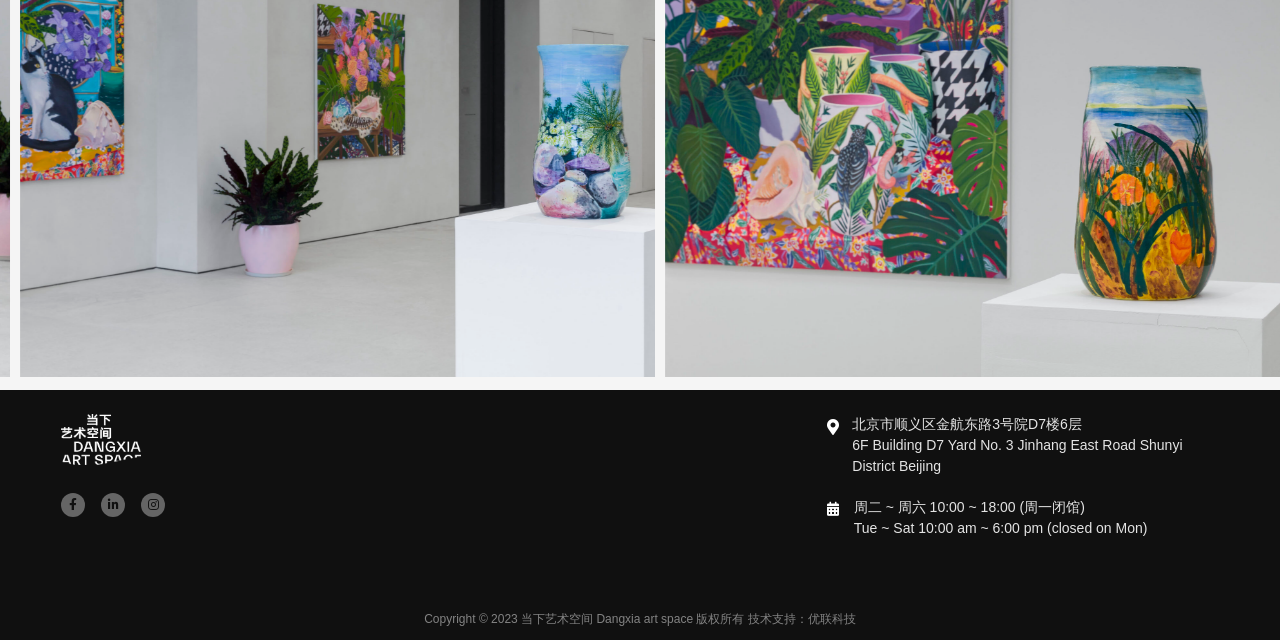What is the address in Chinese? Based on the screenshot, please respond with a single word or phrase.

北京市顺义区金航东路3号院D7楼6层